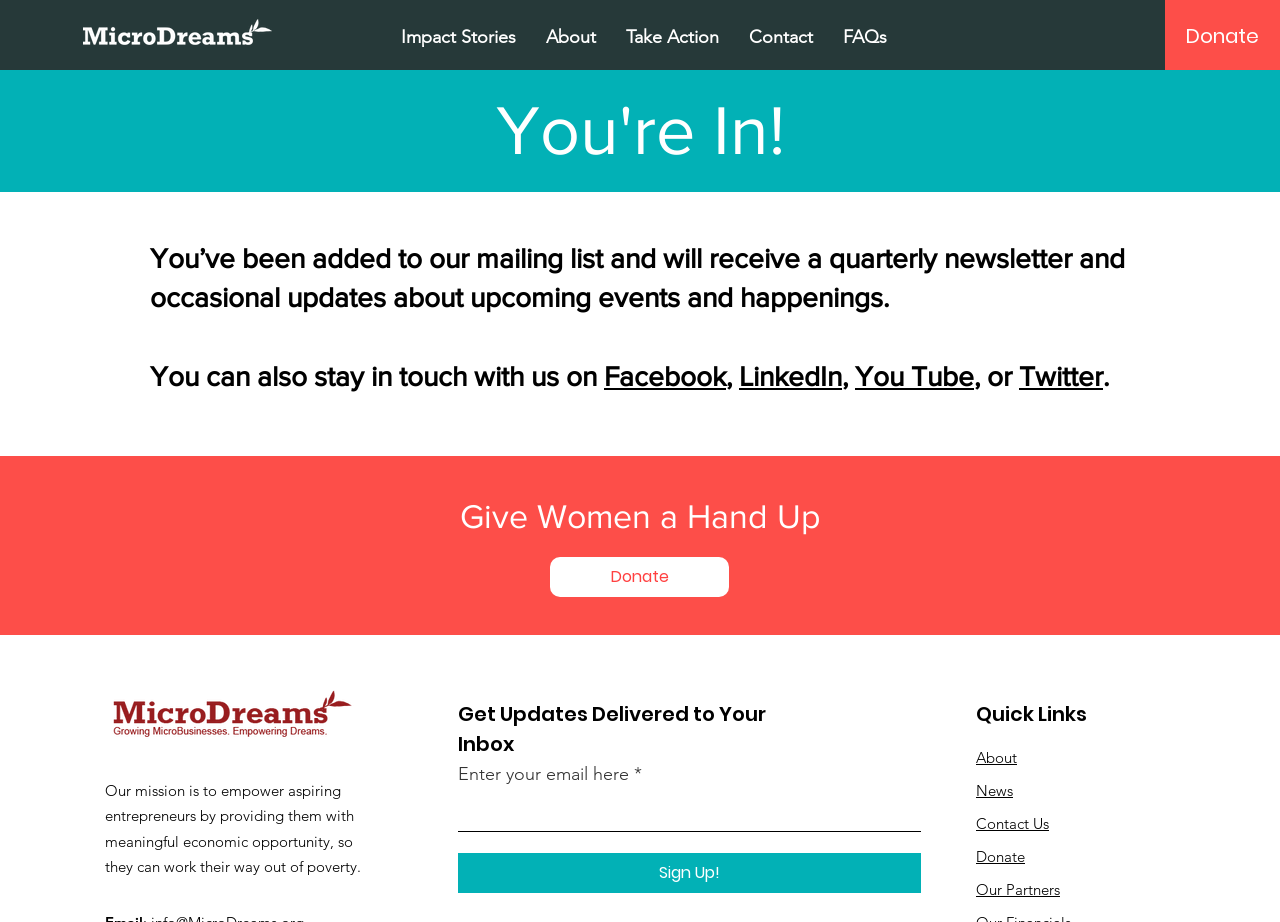Specify the bounding box coordinates of the region I need to click to perform the following instruction: "Click the 'Donate' button at the top right corner". The coordinates must be four float numbers in the range of 0 to 1, i.e., [left, top, right, bottom].

[0.925, 0.017, 0.985, 0.061]